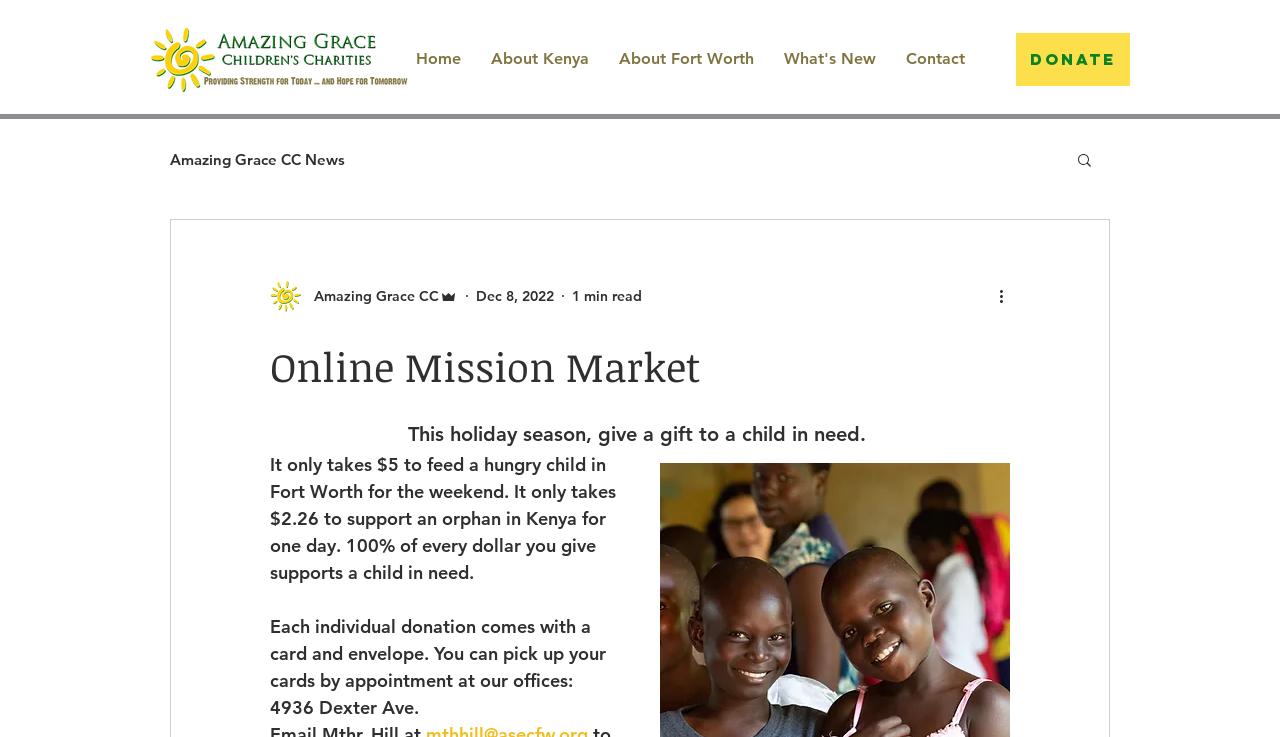Extract the bounding box coordinates for the described element: "Contact". The coordinates should be represented as four float numbers between 0 and 1: [left, top, right, bottom].

[0.696, 0.058, 0.766, 0.1]